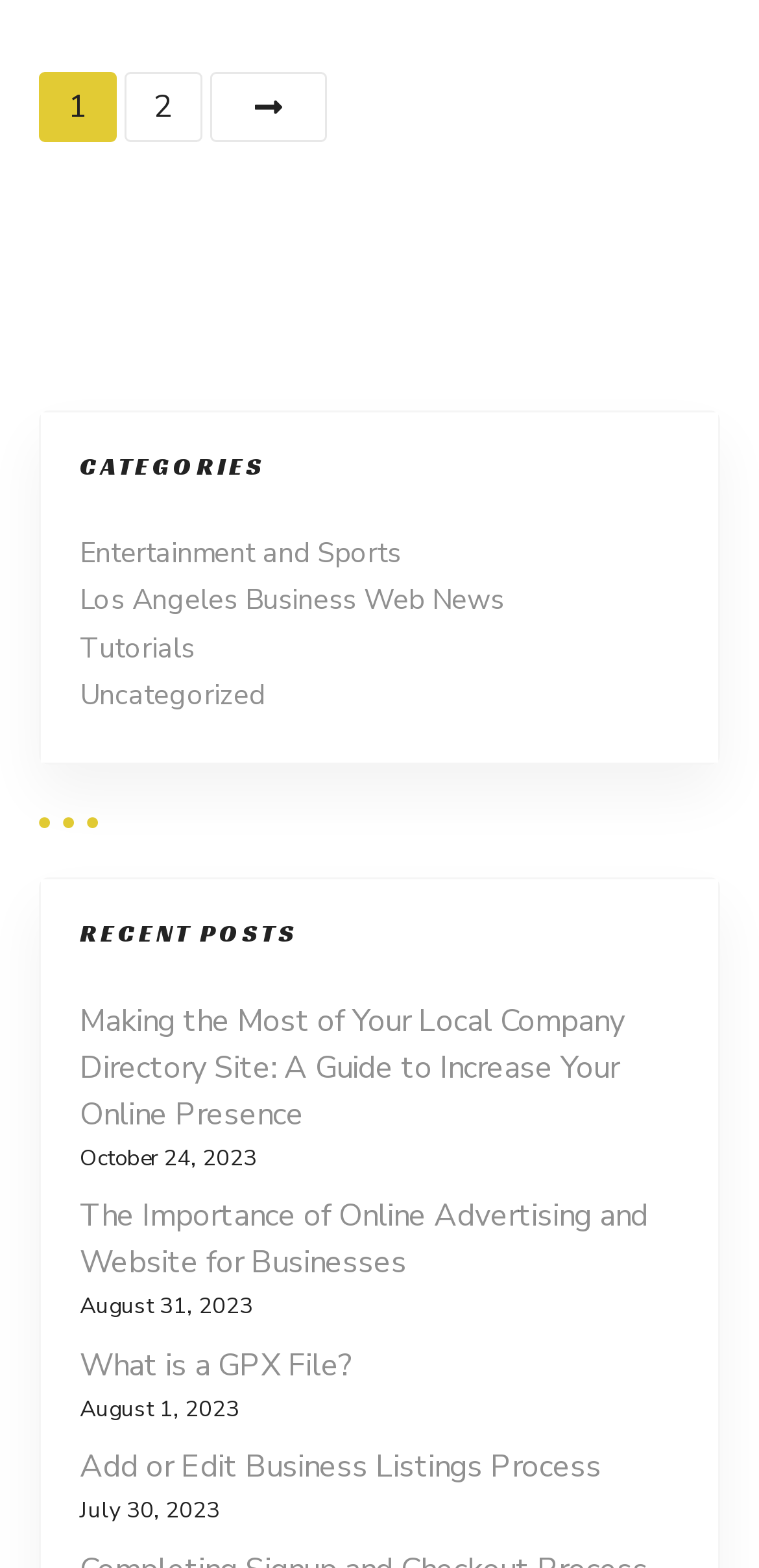What is the title of the latest post?
Deliver a detailed and extensive answer to the question.

I looked at the links under the 'RECENT POSTS' heading and found the first link, which is 'Making the Most of Your Local Company Directory Site: A Guide to Increase Your Online Presence', so the title of the latest post is 'Making the Most of Your Local Company Directory Site'.